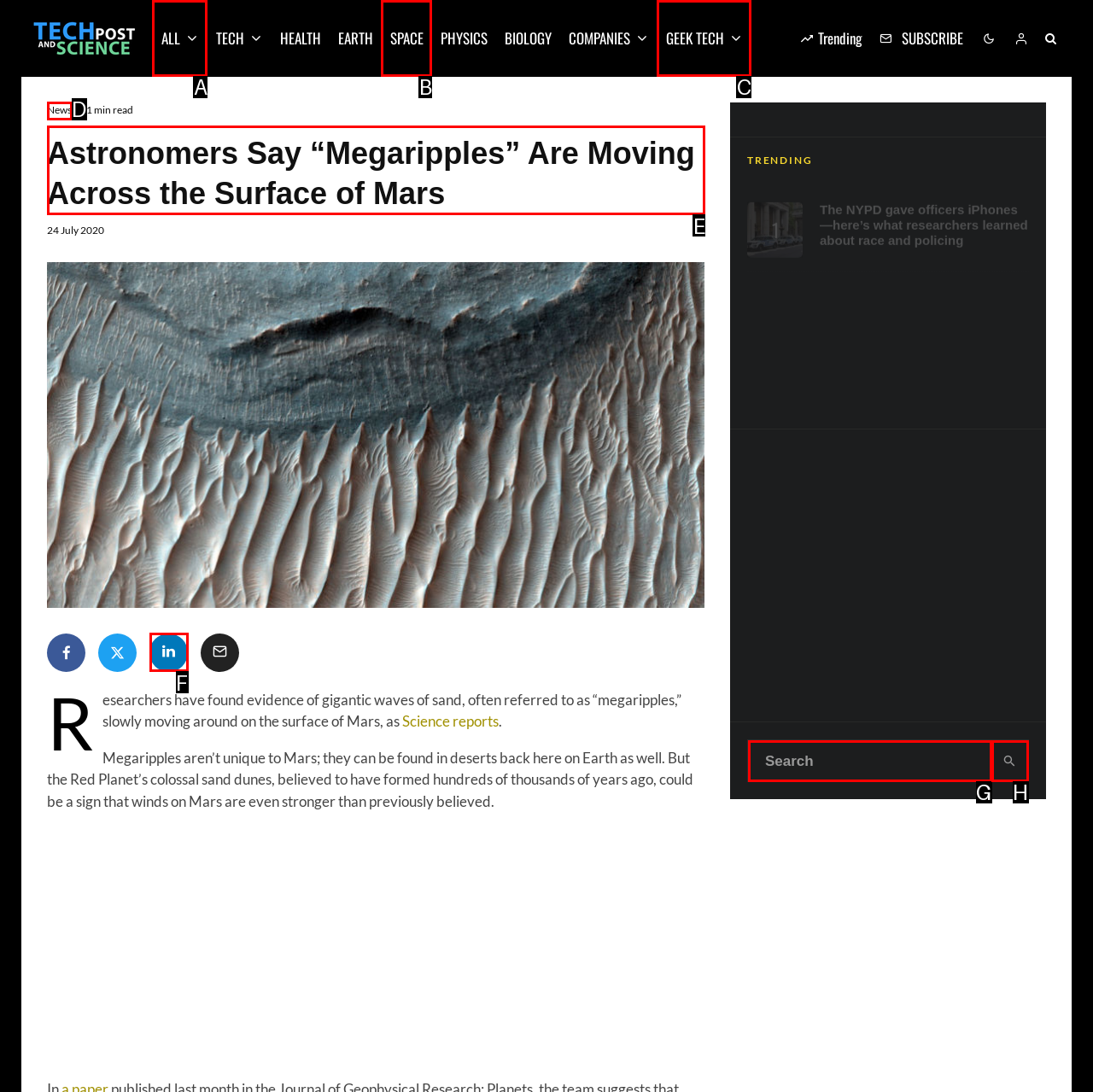Tell me which one HTML element I should click to complete the following task: Read the article 'Astronomers Say “Megaripples” Are Moving Across the Surface of Mars' Answer with the option's letter from the given choices directly.

E